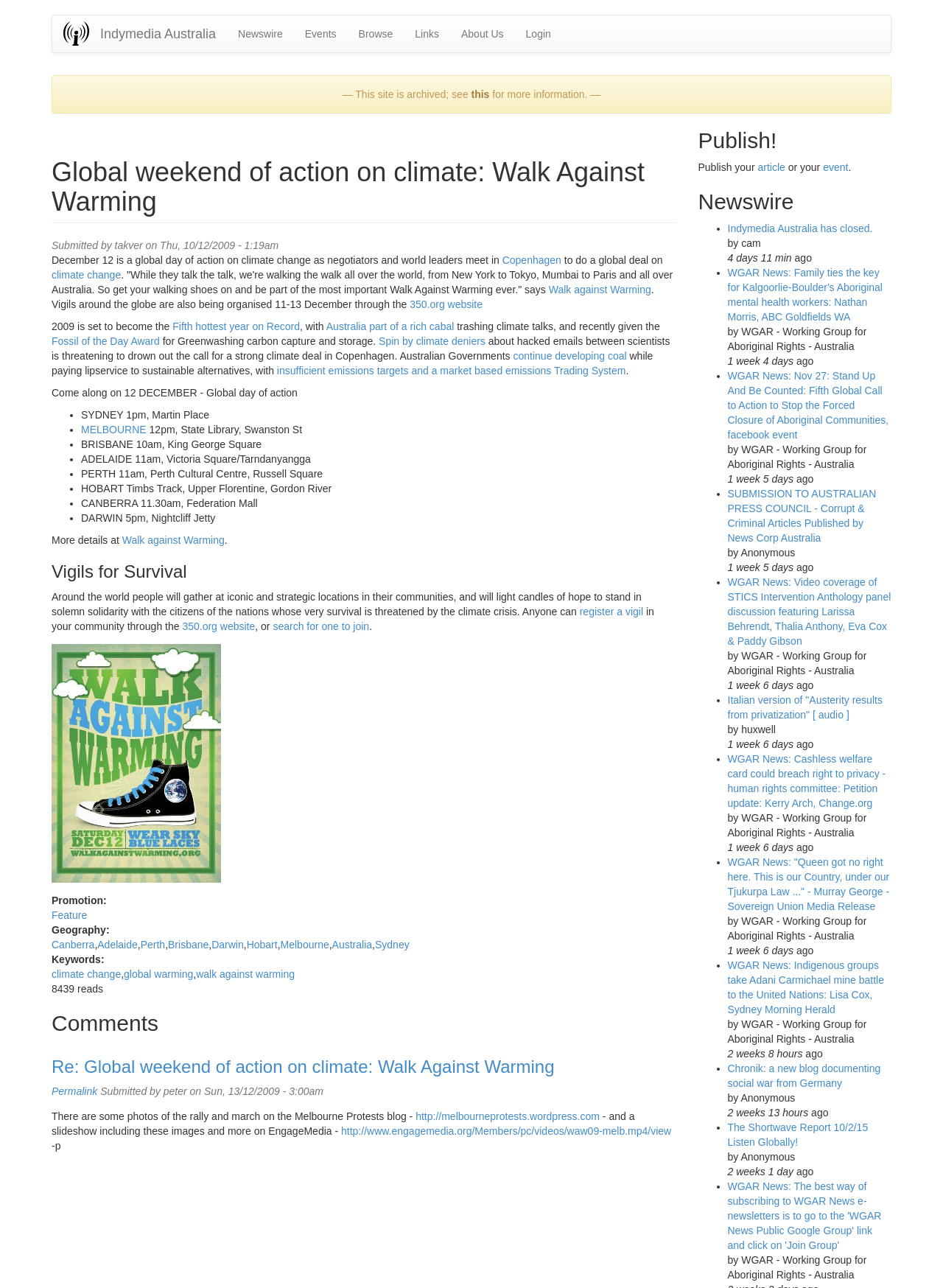What is the theme of the vigils for survival?
Deliver a detailed and extensive answer to the question.

The webpage mentions that people will gather at iconic and strategic locations in their communities and will light candles of hope to stand in solemn solidarity with the citizens of the nations whose very survival is threatened by the climate crisis.